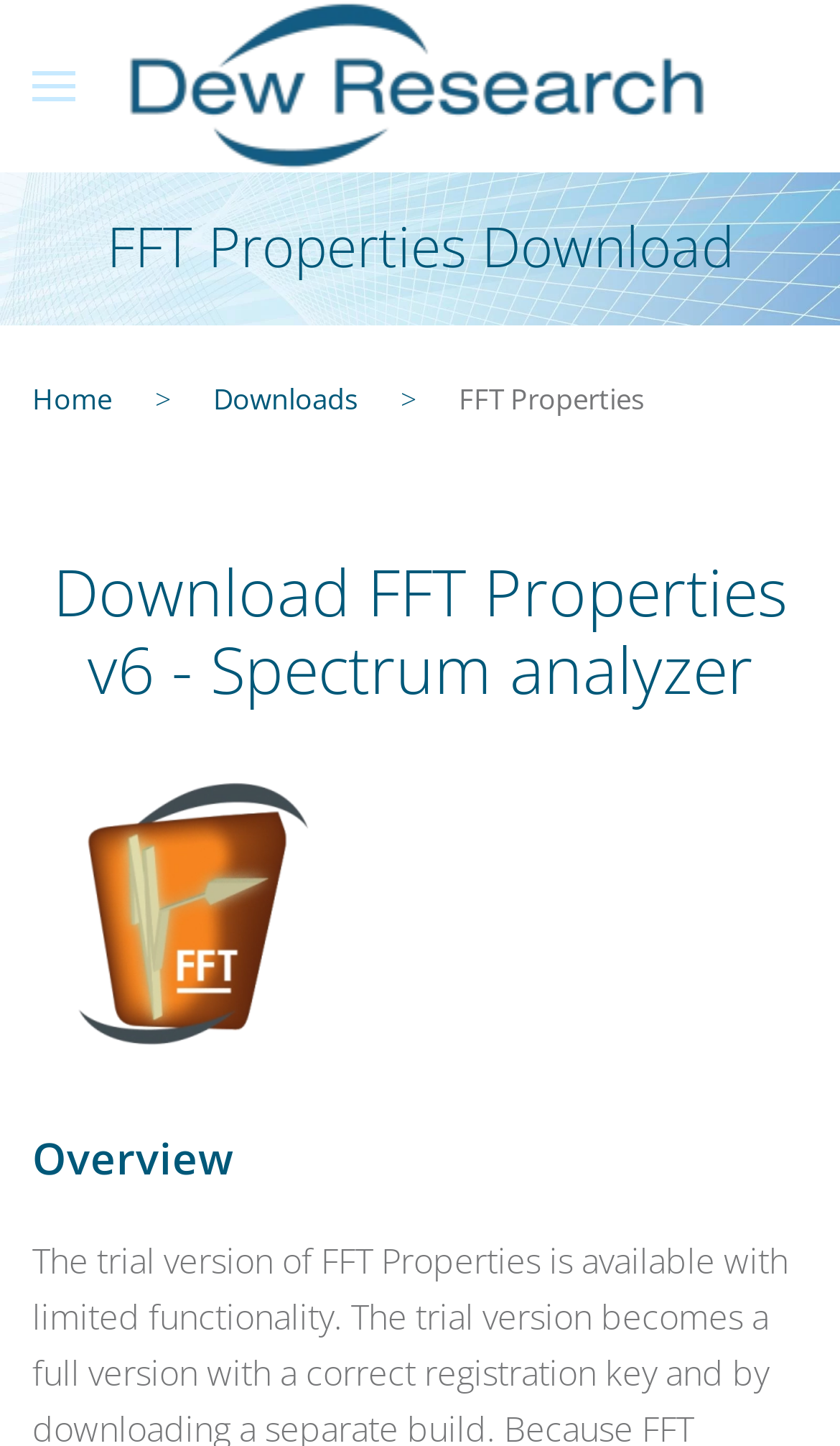Present a detailed account of what is displayed on the webpage.

The webpage is about MtxVec, an object-oriented vectorized math library, and specifically focuses on the FFT Properties download page. At the top-left corner, there is a button to open a menu, accompanied by a small image. Next to it, there is a heading that reads "FFT Properties Download". 

Below the heading, a navigation breadcrumb is displayed, showing the path "Home" -> "Downloads" -> "FFT Properties". 

Further down, a prominent heading announces the availability of "Download FFT Properties v6 - Spectrum analyzer". 

At the bottom of the page, there is a section titled "Overview", which likely provides a summary of the FFT Properties software. 

On the top-right side, a link allows users to "Skip to main content", suggesting that the page may have additional content or sections that can be accessed directly.